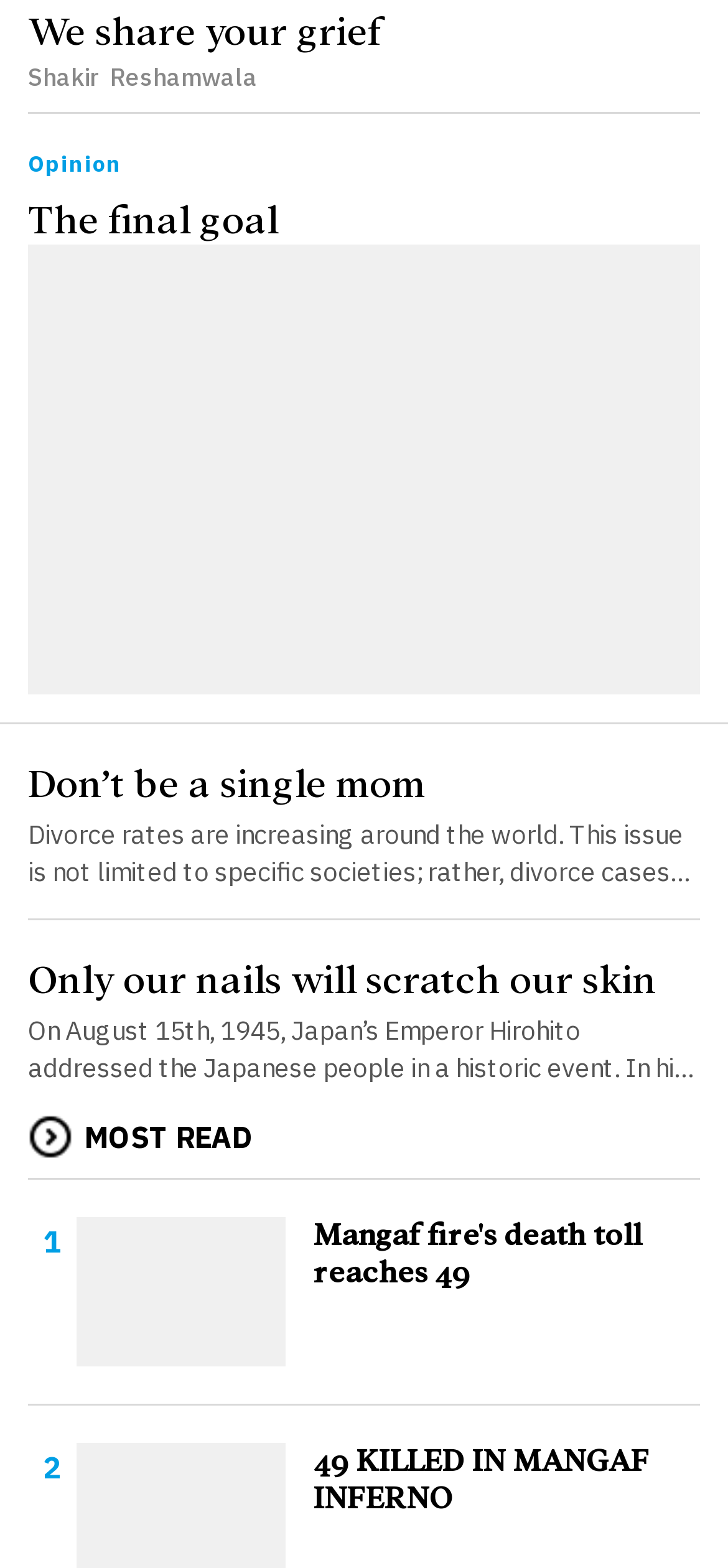Provide a thorough and detailed response to the question by examining the image: 
How many people were killed in the Mangaf fire?

I found the answer by reading the text 'Mangaf fire's death toll reaches 49' which explicitly states the number of people killed in the Mangaf fire.